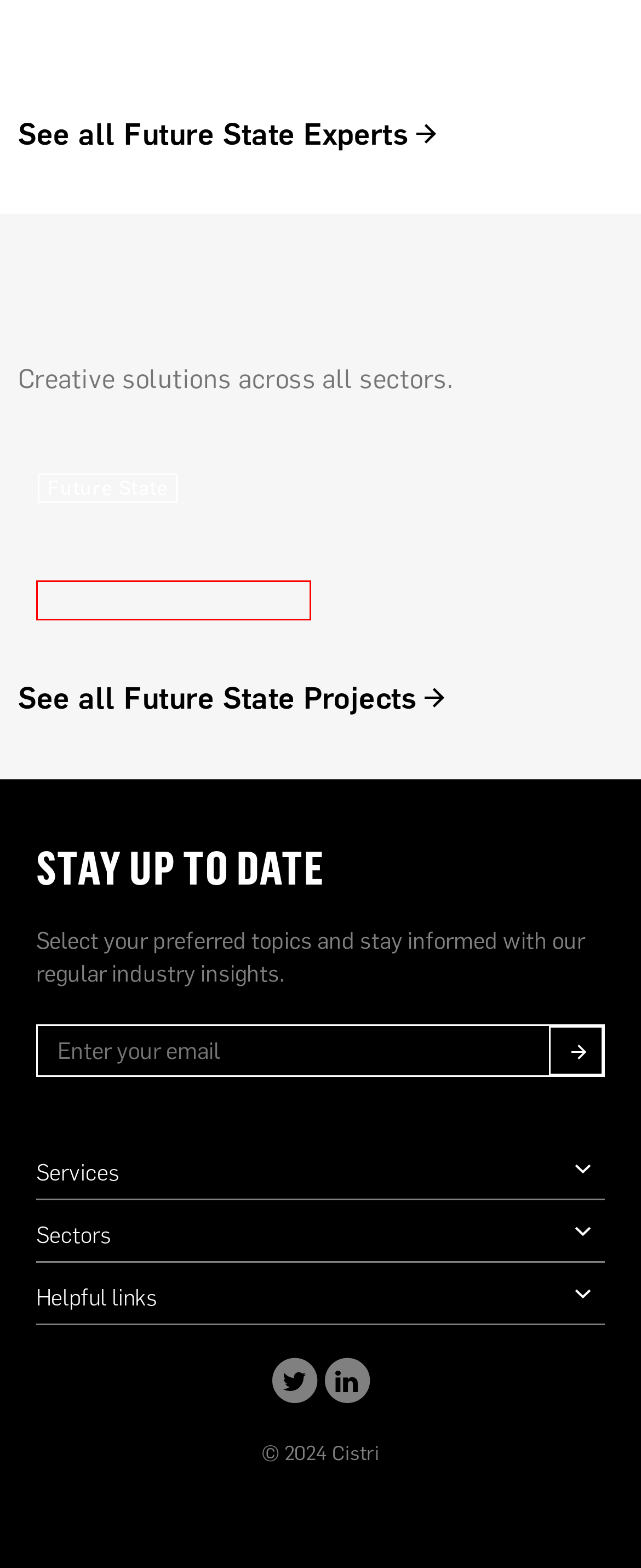You are presented with a screenshot of a webpage containing a red bounding box around an element. Determine which webpage description best describes the new webpage after clicking on the highlighted element. Here are the candidates:
A. Cistri | Kate Meyrick
B. Urbis | Shaping Cities and Communities
C. Cistri | Archives: People
D. Cistri | Nathan Stribley
E. Cistri | Post COVID-19 workplace design
F. Cistri | James Tuma
G. Cistri | Envisioning Misk City
H. Cistri | Archives: Projects

G